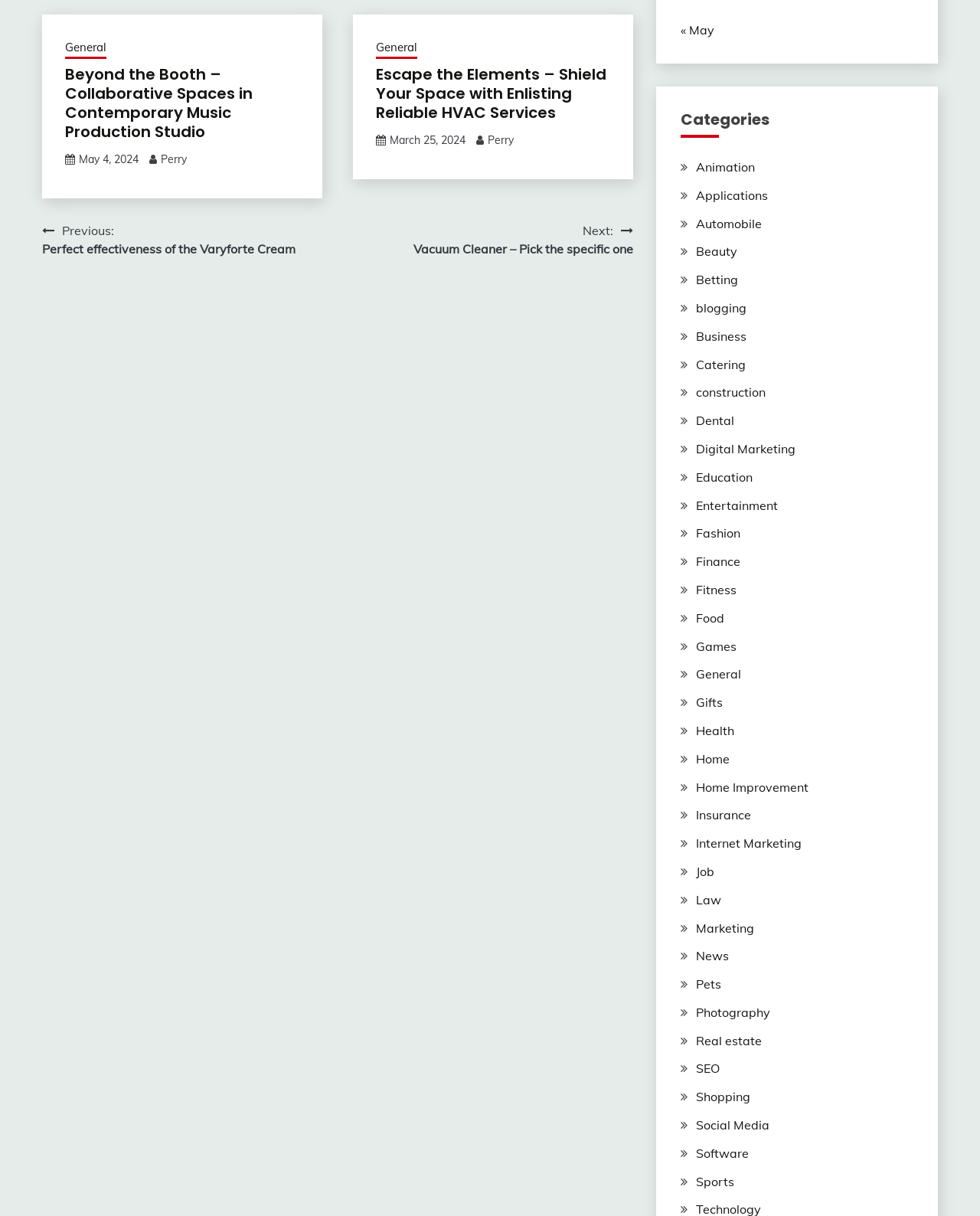Determine the bounding box coordinates of the area to click in order to meet this instruction: "Select category 'Beauty'".

[0.71, 0.2, 0.752, 0.213]